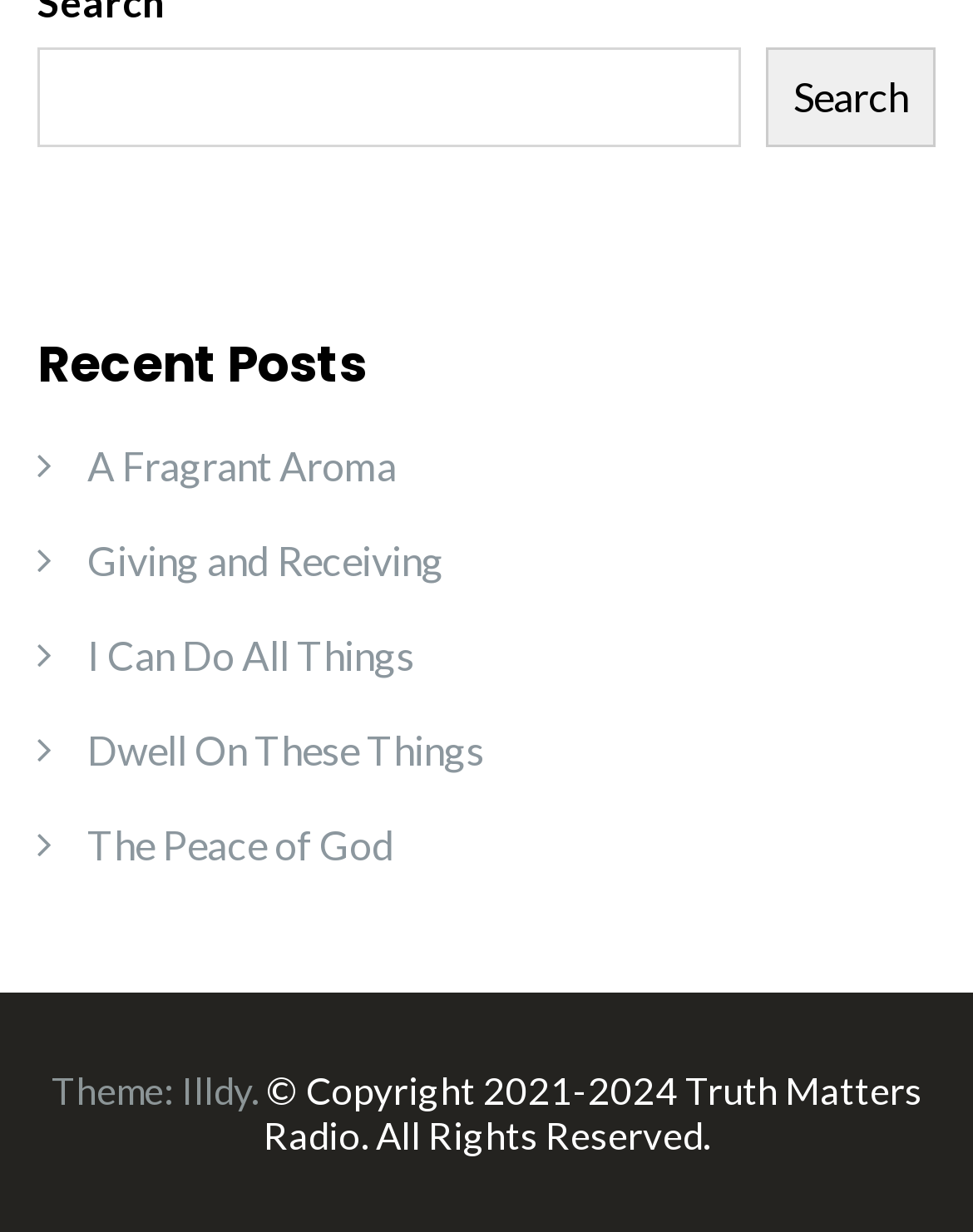Please identify the bounding box coordinates of where to click in order to follow the instruction: "Visit the theme page 'Illdy'".

[0.186, 0.866, 0.258, 0.902]